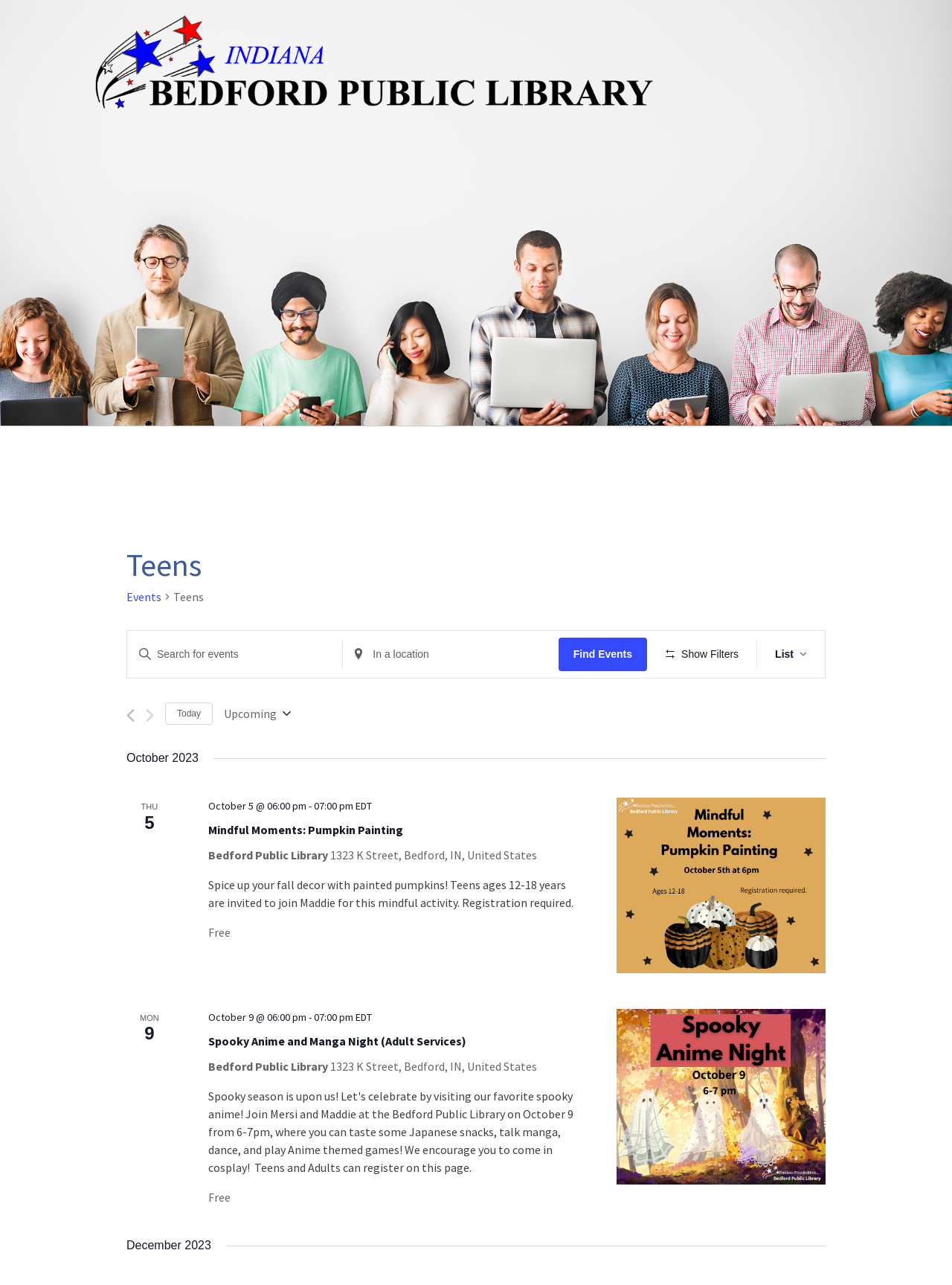Locate the bounding box coordinates of the area that needs to be clicked to fulfill the following instruction: "Click on 'Show Filters'". The coordinates should be in the format of four float numbers between 0 and 1, namely [left, top, right, bottom].

[0.68, 0.491, 0.795, 0.527]